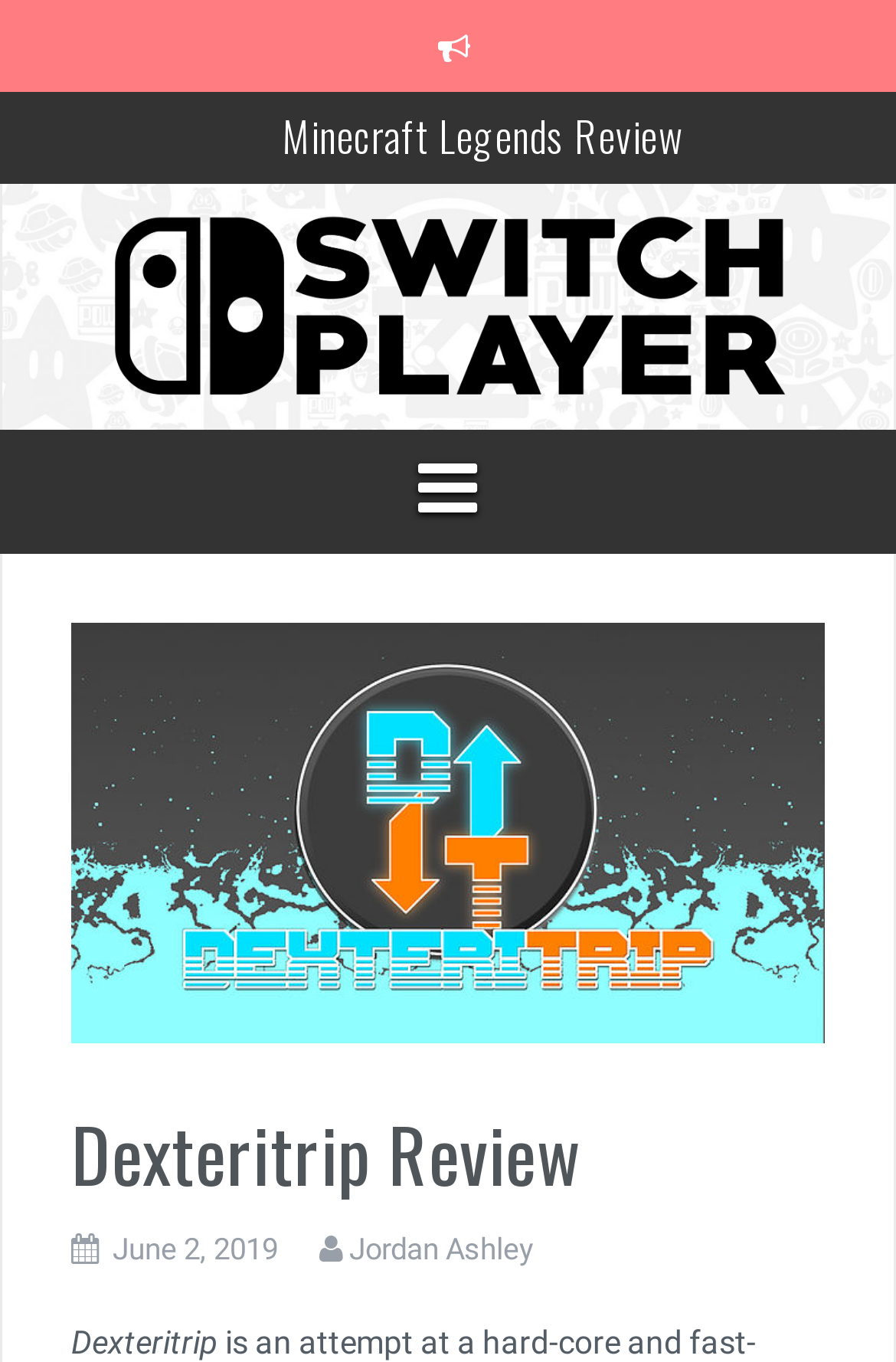Find the bounding box coordinates of the UI element according to this description: "title="Switch Player"".

[0.115, 0.21, 0.885, 0.237]